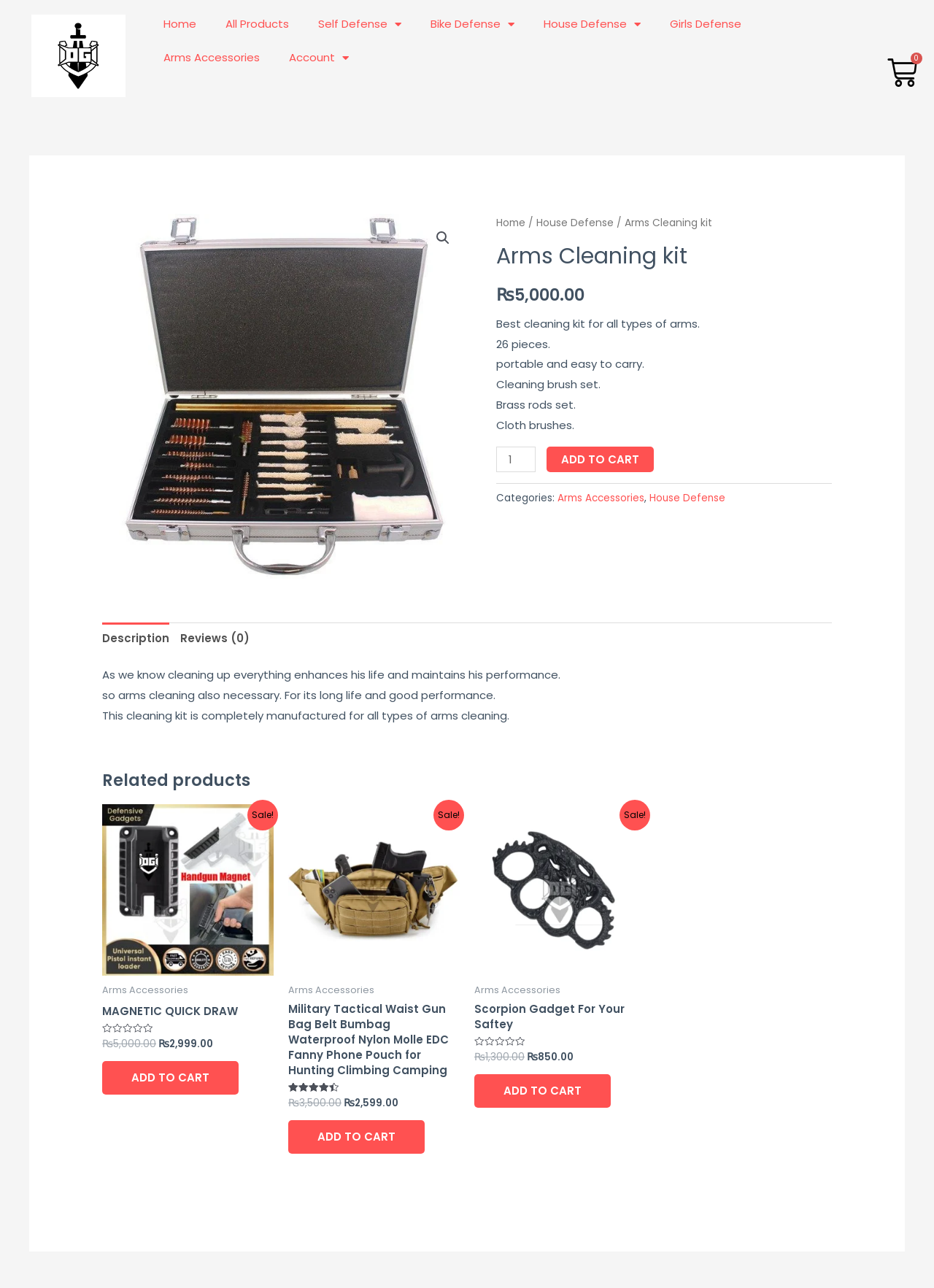Provide a one-word or short-phrase answer to the question:
What is the rating of the product 'Military Tactical Waist Gun Bag Belt Bumbag Waterproof Nylon Molle EDC Fanny Phone Pouch for Hunting Climbing Camping'?

4.50 out of 5